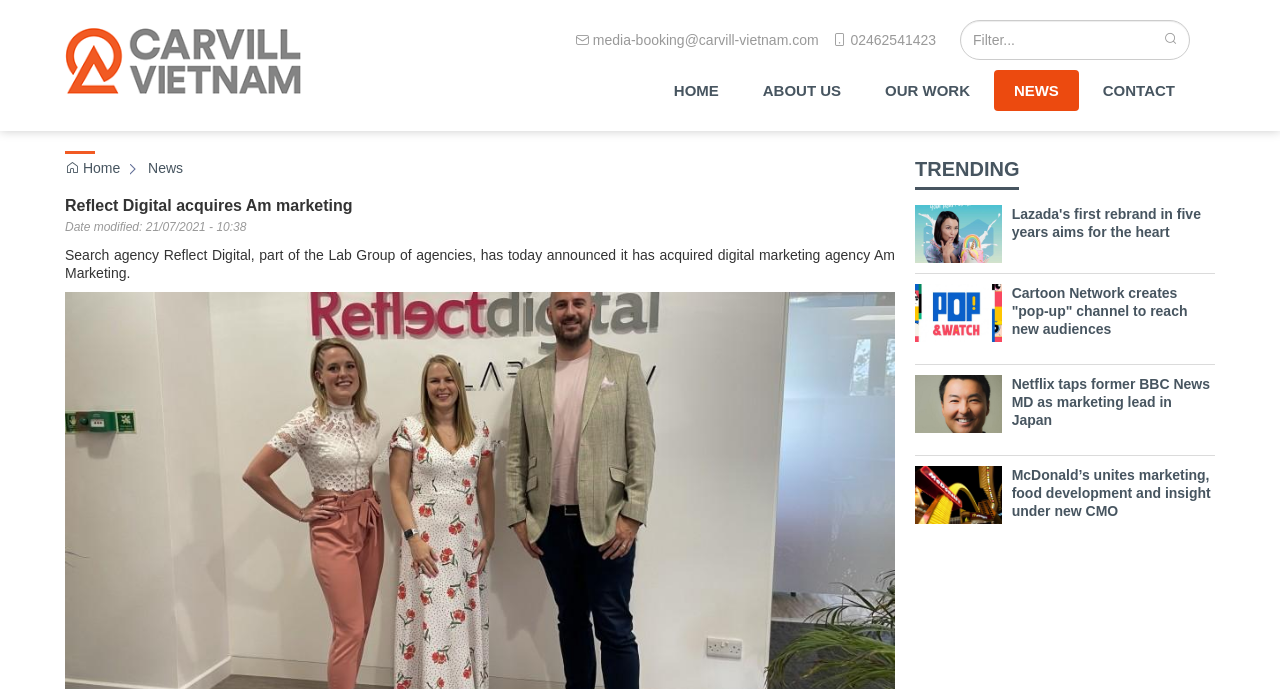Please locate the bounding box coordinates of the element that should be clicked to complete the given instruction: "View trending news".

[0.715, 0.229, 0.796, 0.261]